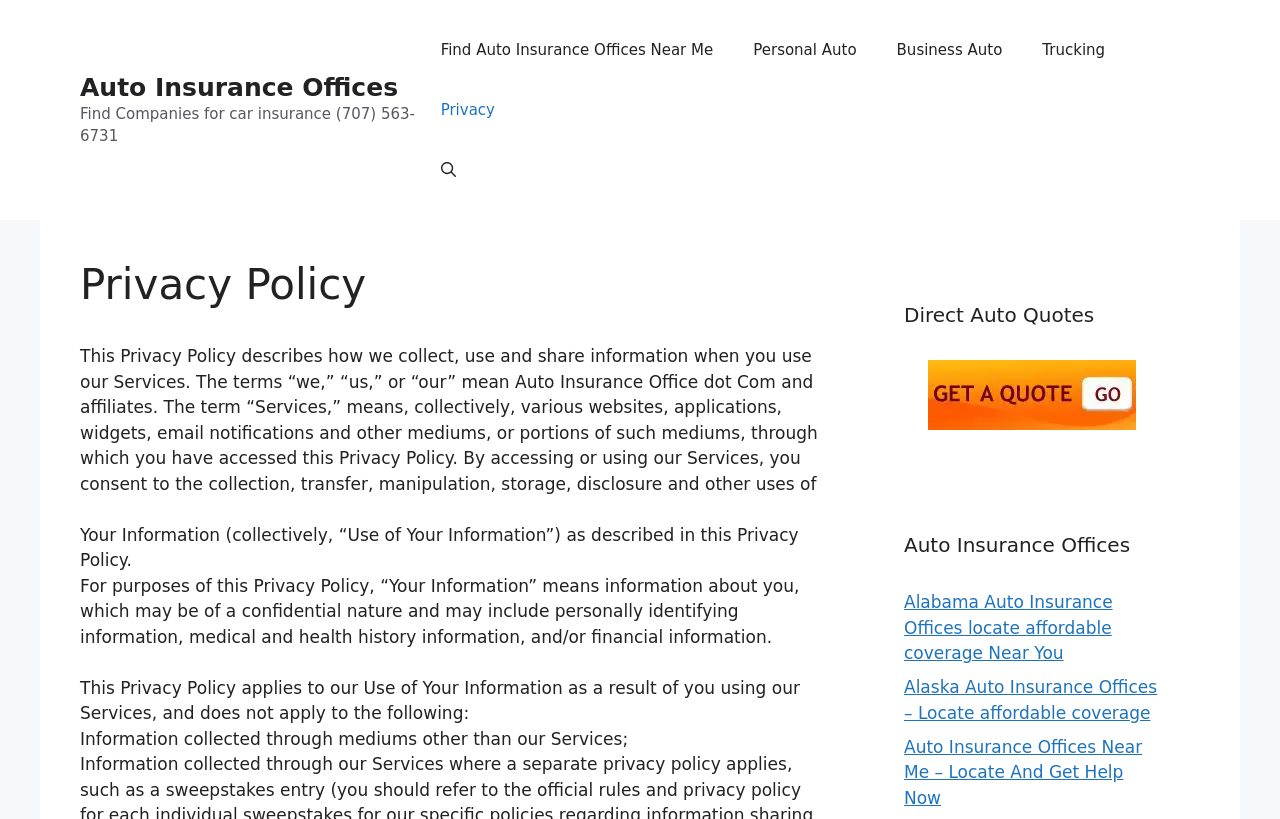What is the purpose of the Services?
Using the image, answer in one word or phrase.

Collect, use and share information